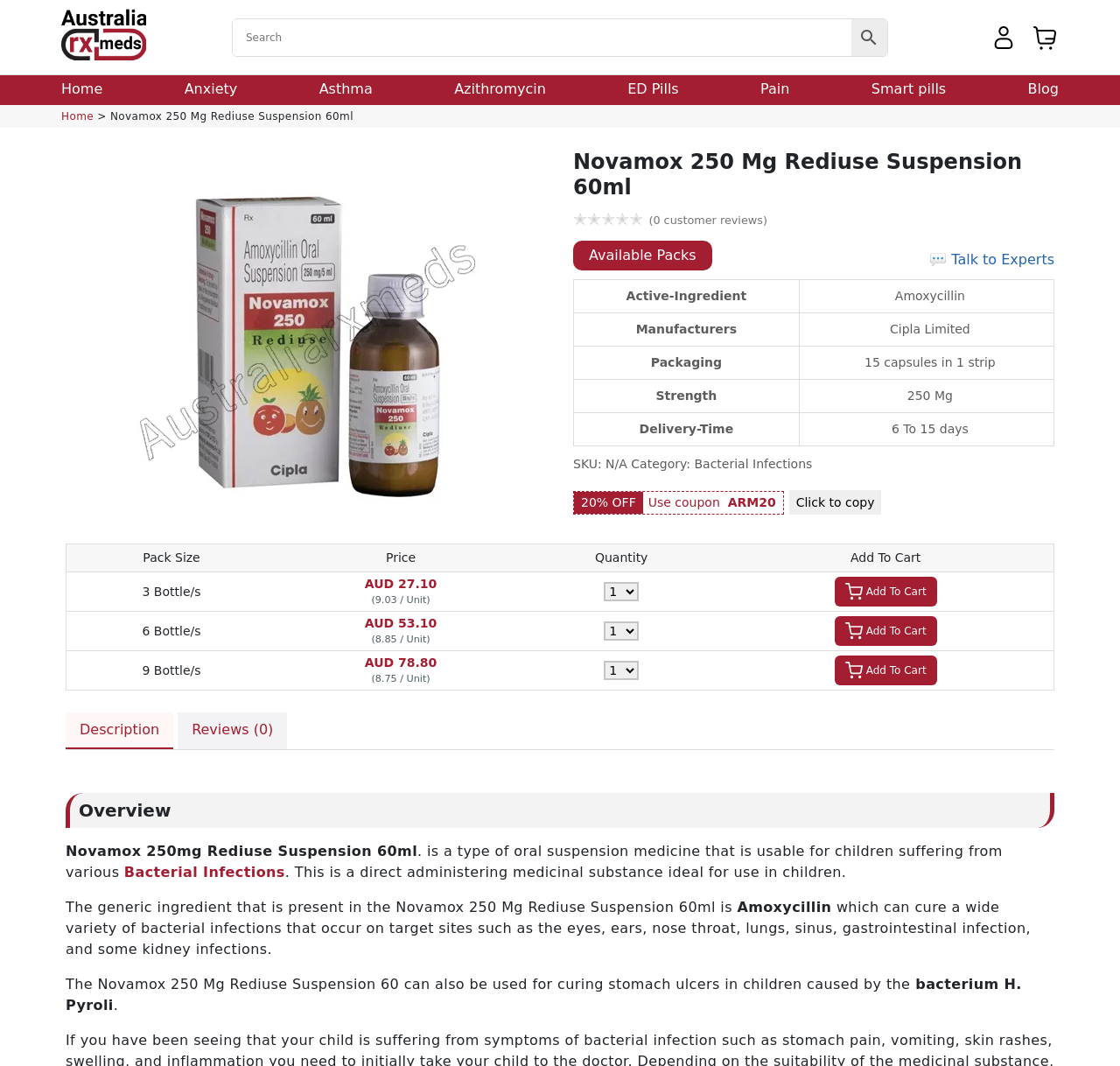Describe all significant elements and features of the webpage.

This webpage is about Novamox 250 Mg Rediuse Suspension 60ml, a medication used to cure stomach ulcers in children caused by the bacterium H. Pyroli. At the top left corner, there is a logo of "australiarxmeds" with a search bar next to it. On the top right corner, there are links to "account" and "cart" with corresponding icons.

Below the top section, there is a navigation menu with links to various categories such as "Home", "Anxiety", "Asthma", "Azithromycin", "ED Pills", "Pain", "Smart pills", and "Blog". 

The main content of the page is divided into two sections. The left section has a breadcrumb navigation showing the current page's location, followed by a product image and a table with details about the product, including its active ingredient, manufacturer, packaging, strength, and delivery time.

The right section has a heading with the product name, followed by a rating section with five stars and a link to customer reviews. Below that, there are links to "Available Packs" and "Talk to Experts". 

Further down, there is a table with product information, including active ingredient, manufacturer, packaging, strength, and delivery time. Below that, there is a section with a coupon code and a call-to-action button to copy the code.

At the bottom of the page, there is a table with different pack sizes and prices, along with options to add the product to the cart. Each row in the table has a dropdown menu to select the quantity of the product.